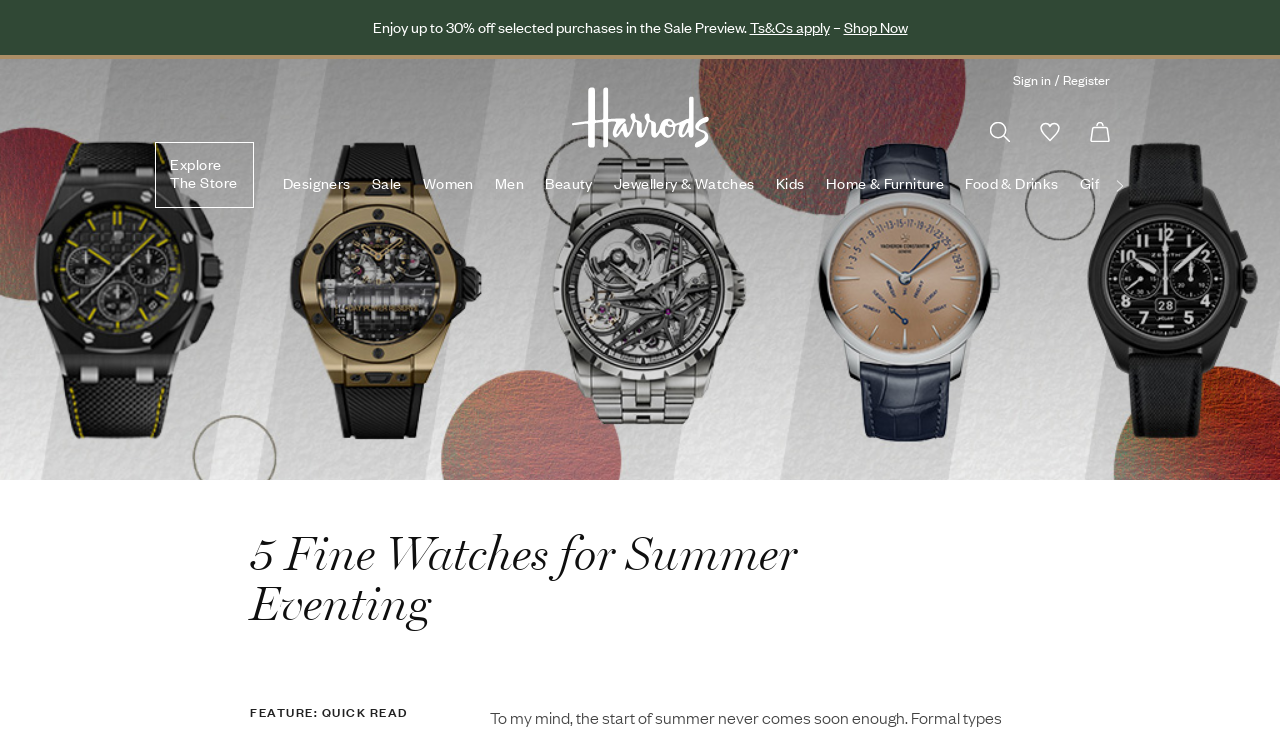What type of content is featured in the 'Stories' section?
Carefully analyze the image and provide a thorough answer to the question.

The 'Stories' section is likely to feature news and features from Harrods, as suggested by the meta description and the presence of a heading '5 Fine Watches for Summer Eventing' which implies that the section contains articles or stories about various topics.